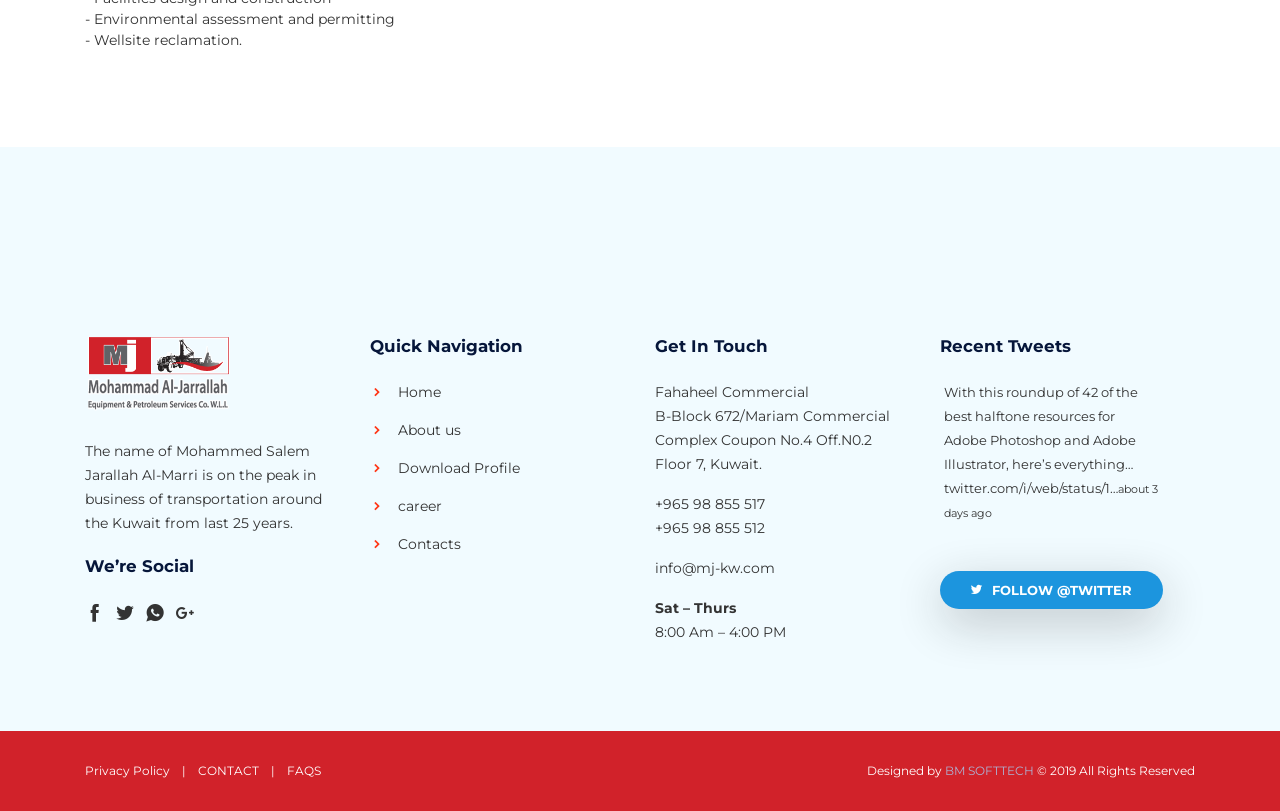Return the bounding box coordinates of the UI element that corresponds to this description: "career". The coordinates must be given as four float numbers in the range of 0 and 1, [left, top, right, bottom].

[0.289, 0.612, 0.345, 0.635]